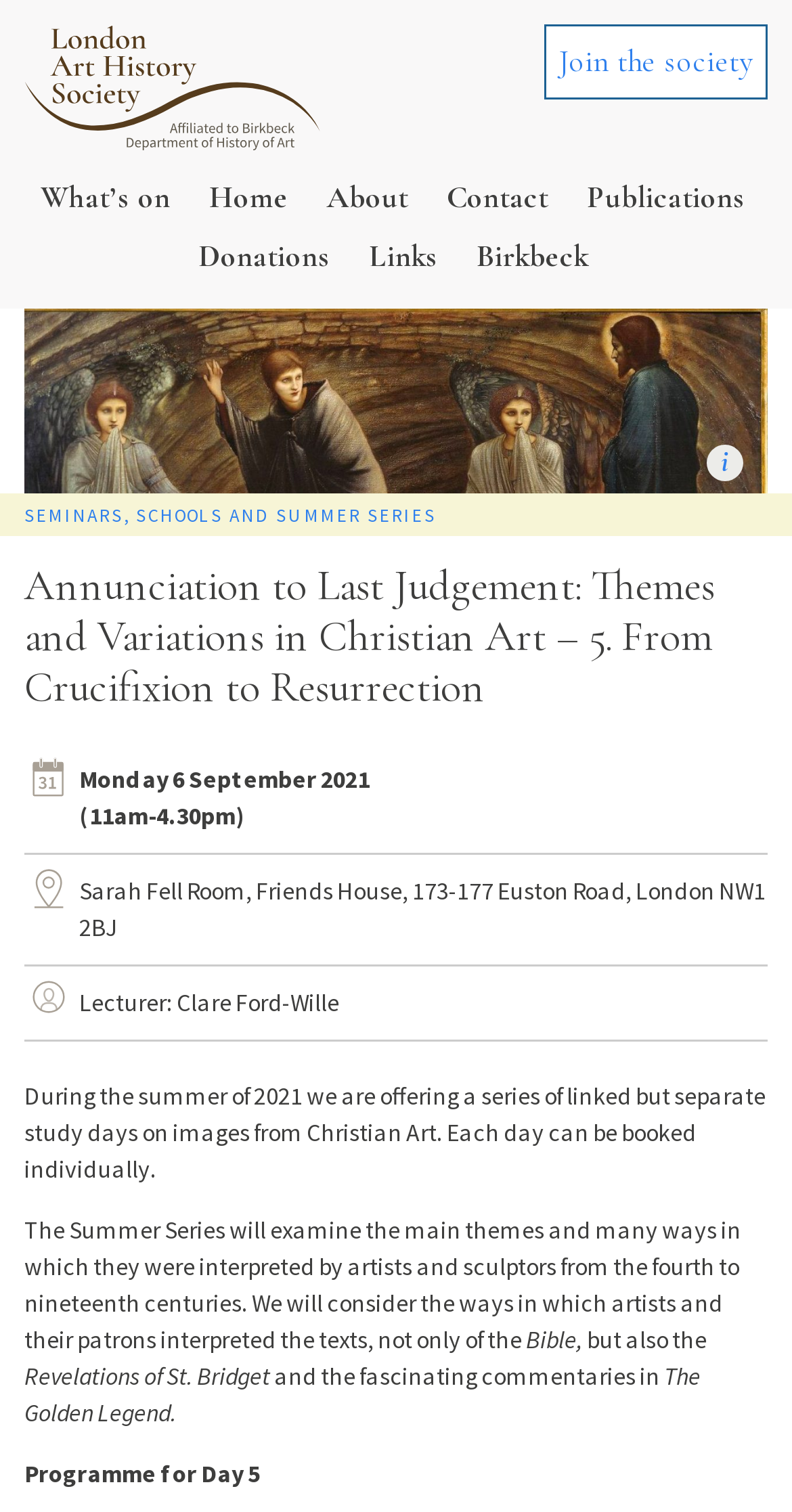Who is the lecturer for the event?
Please provide a single word or phrase answer based on the image.

Clare Ford-Wille